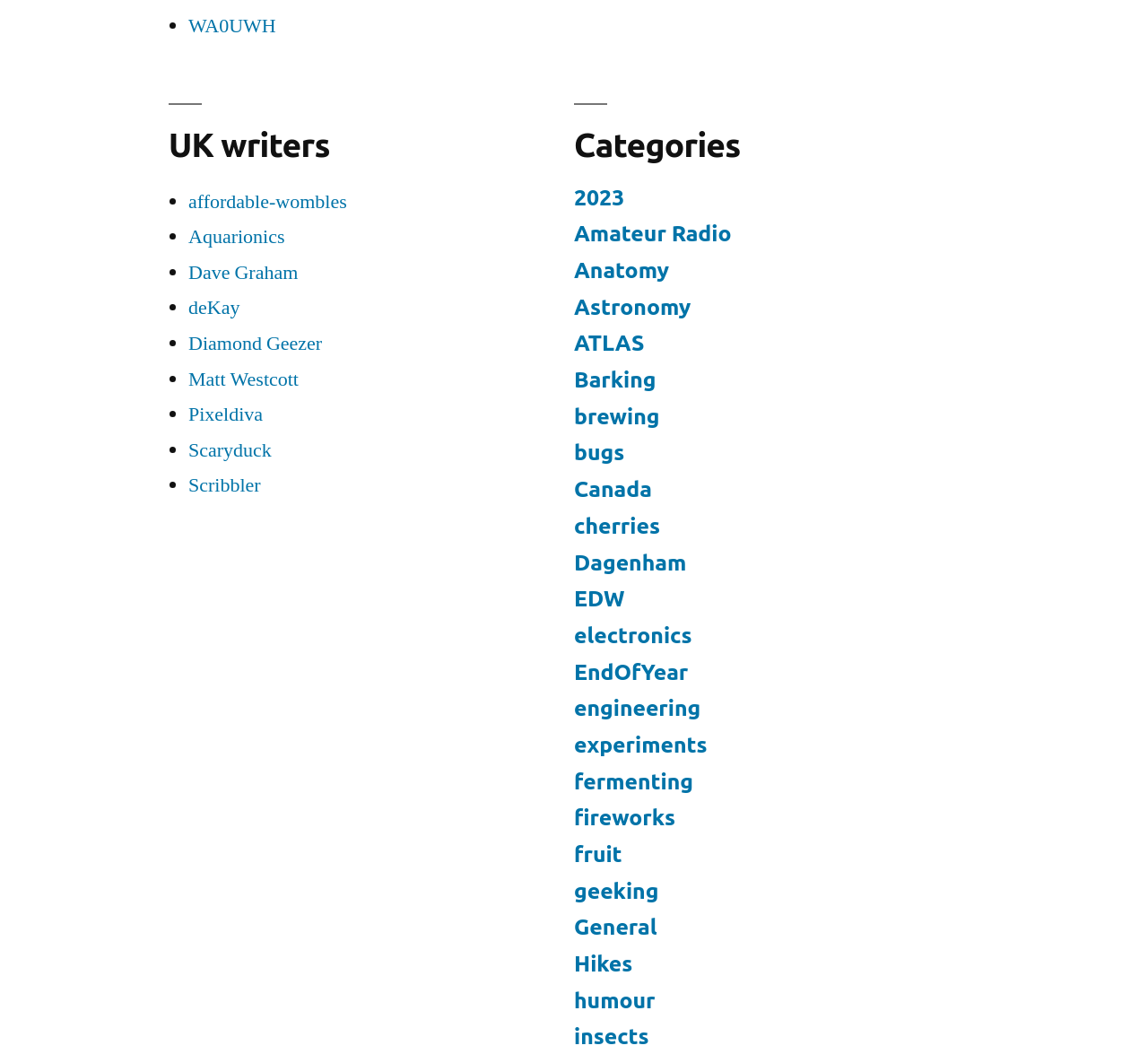Answer the question with a single word or phrase: 
What is the last writer listed?

Scribbler